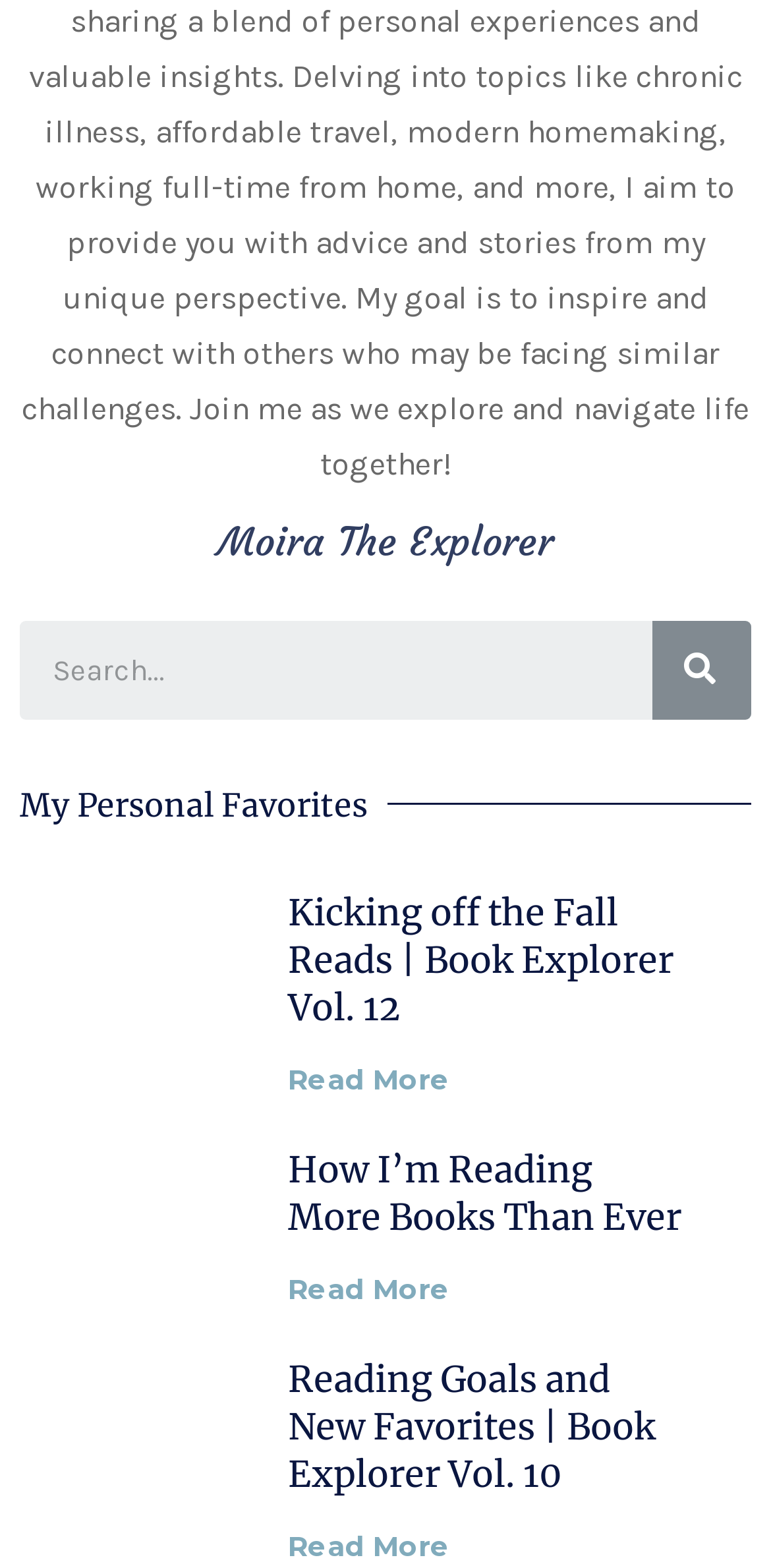Reply to the question with a single word or phrase:
How many articles are on this webpage?

3